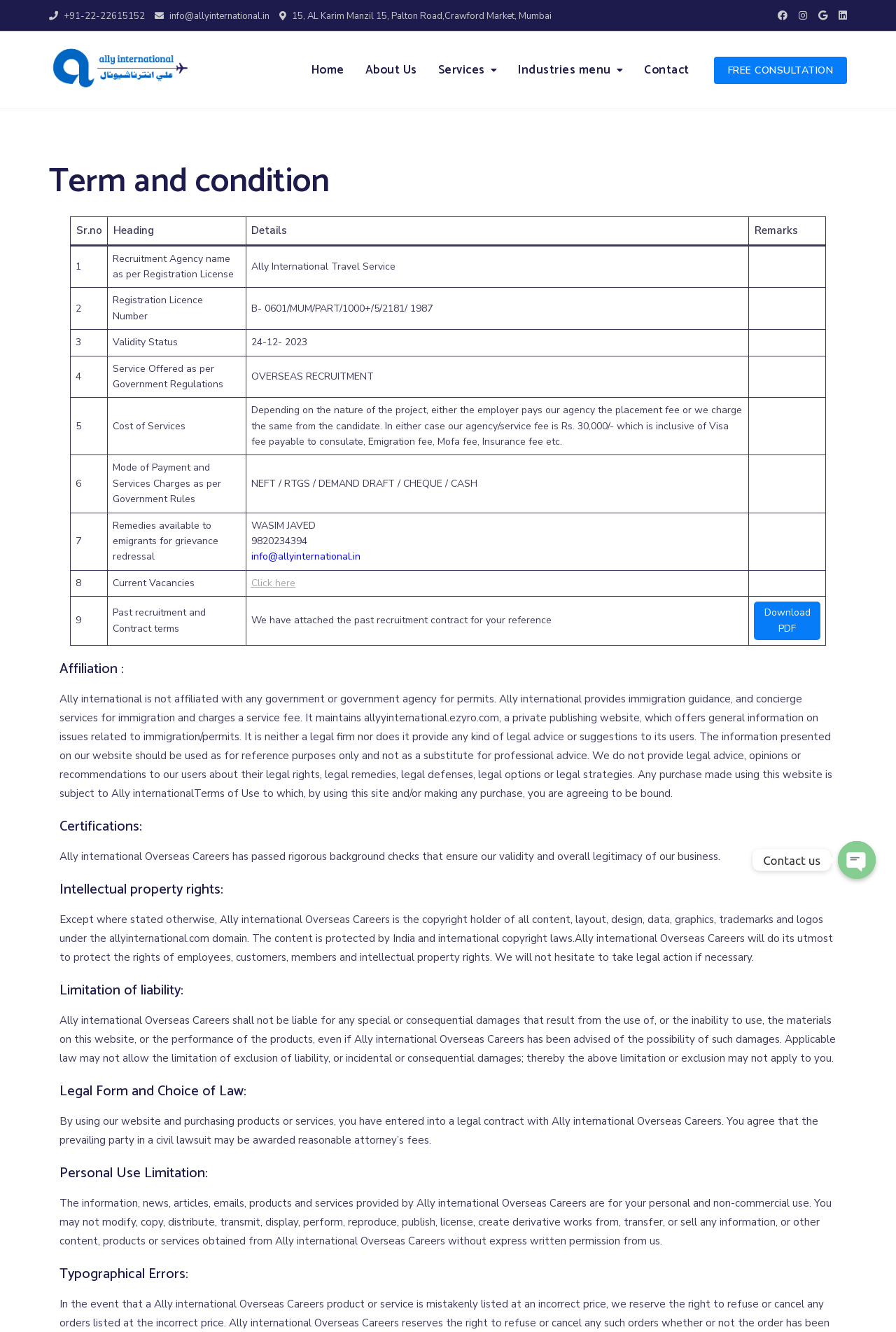Please provide a one-word or short phrase answer to the question:
What is the mode of payment accepted by Ally International?

NEFT / RTGS / DEMAND DRAFT / CHEQUE / CASH